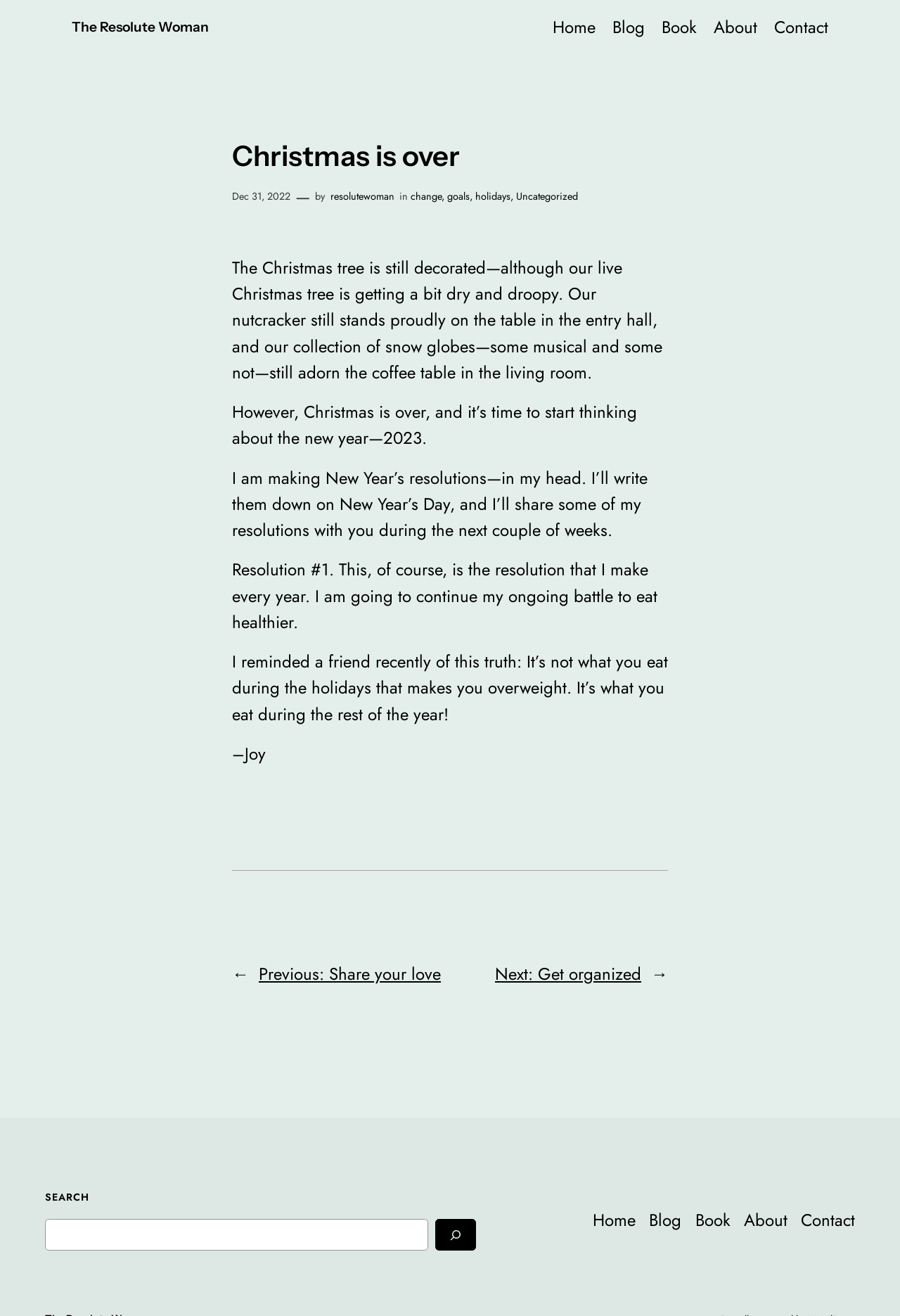Please specify the bounding box coordinates of the element that should be clicked to execute the given instruction: 'Click on the 'Get in Touch' link'. Ensure the coordinates are four float numbers between 0 and 1, expressed as [left, top, right, bottom].

None